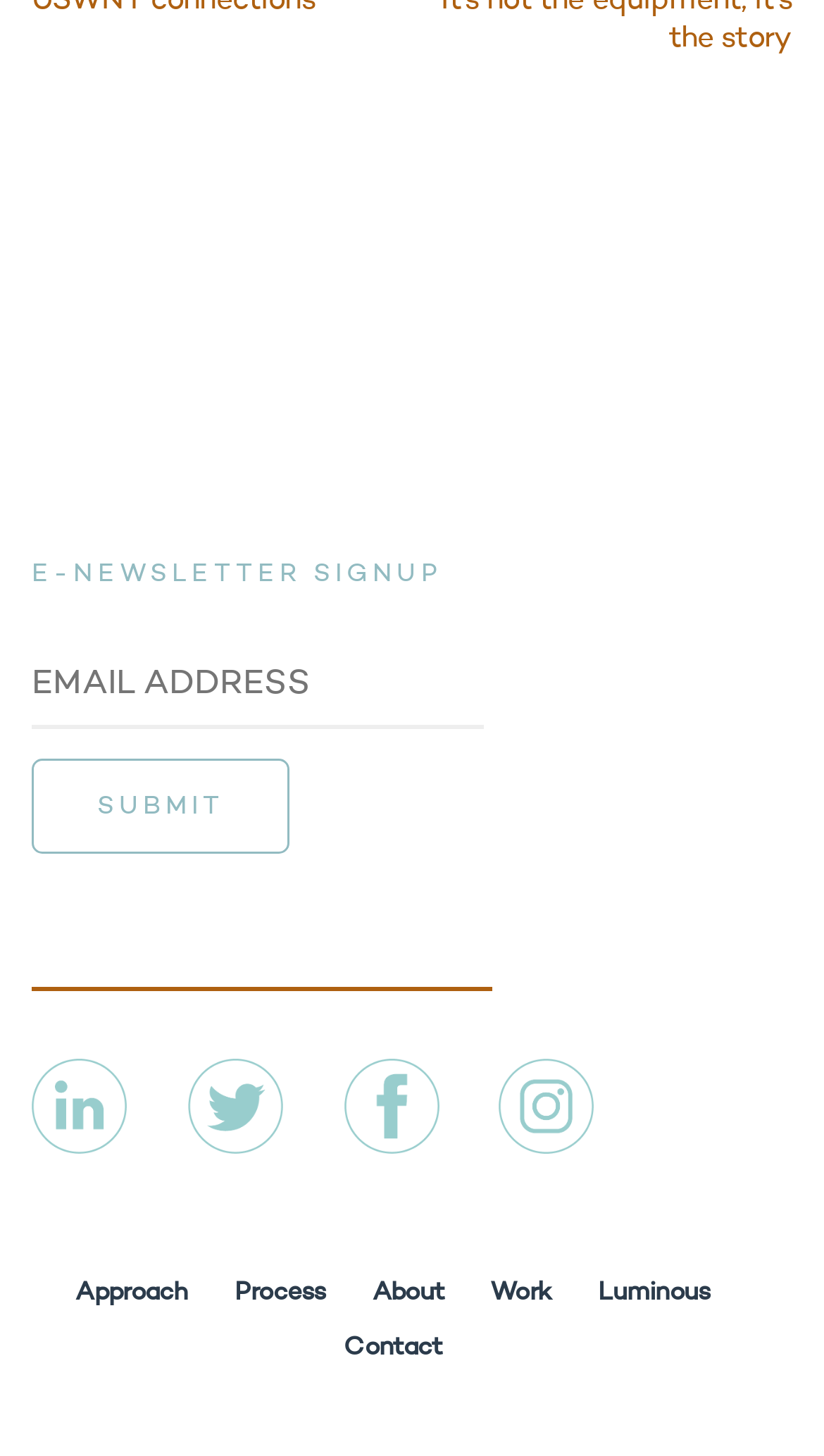Pinpoint the bounding box coordinates of the element to be clicked to execute the instruction: "Enter email address".

[0.038, 0.443, 0.587, 0.501]